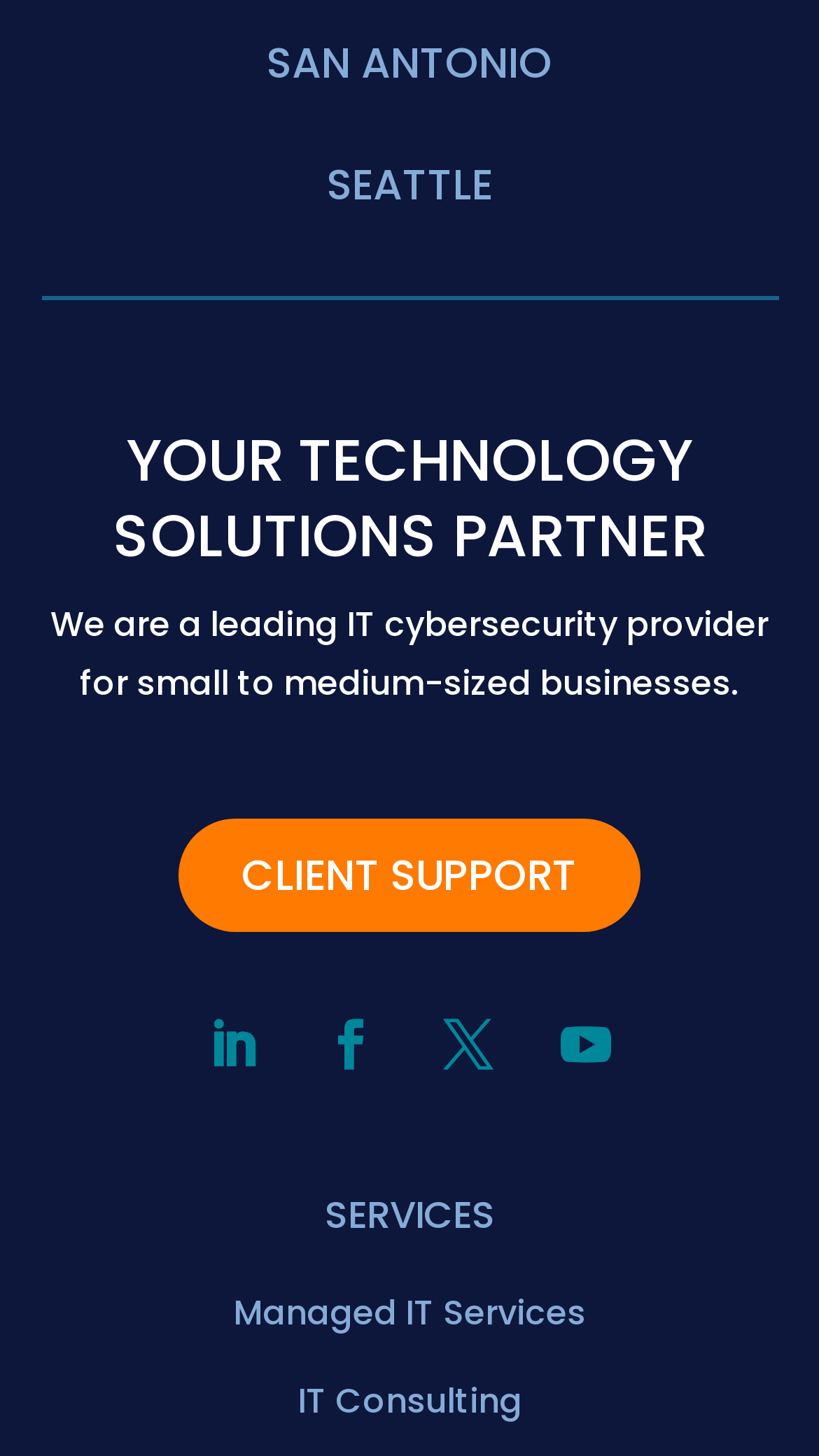What is the company's main focus?
From the image, respond with a single word or phrase.

IT cybersecurity